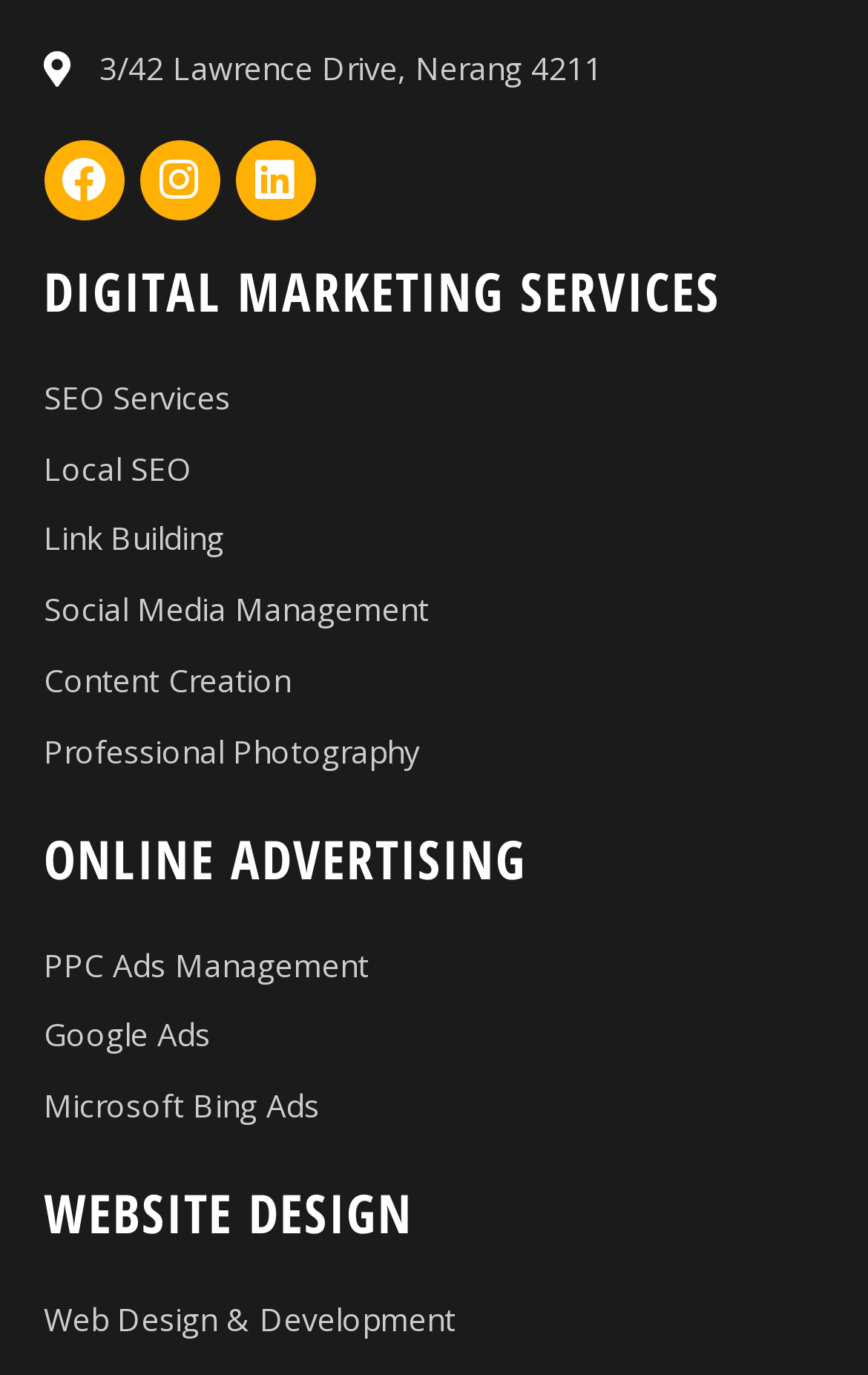Can you specify the bounding box coordinates for the region that should be clicked to fulfill this instruction: "Check out Web Design & Development".

[0.05, 0.934, 0.95, 0.986]